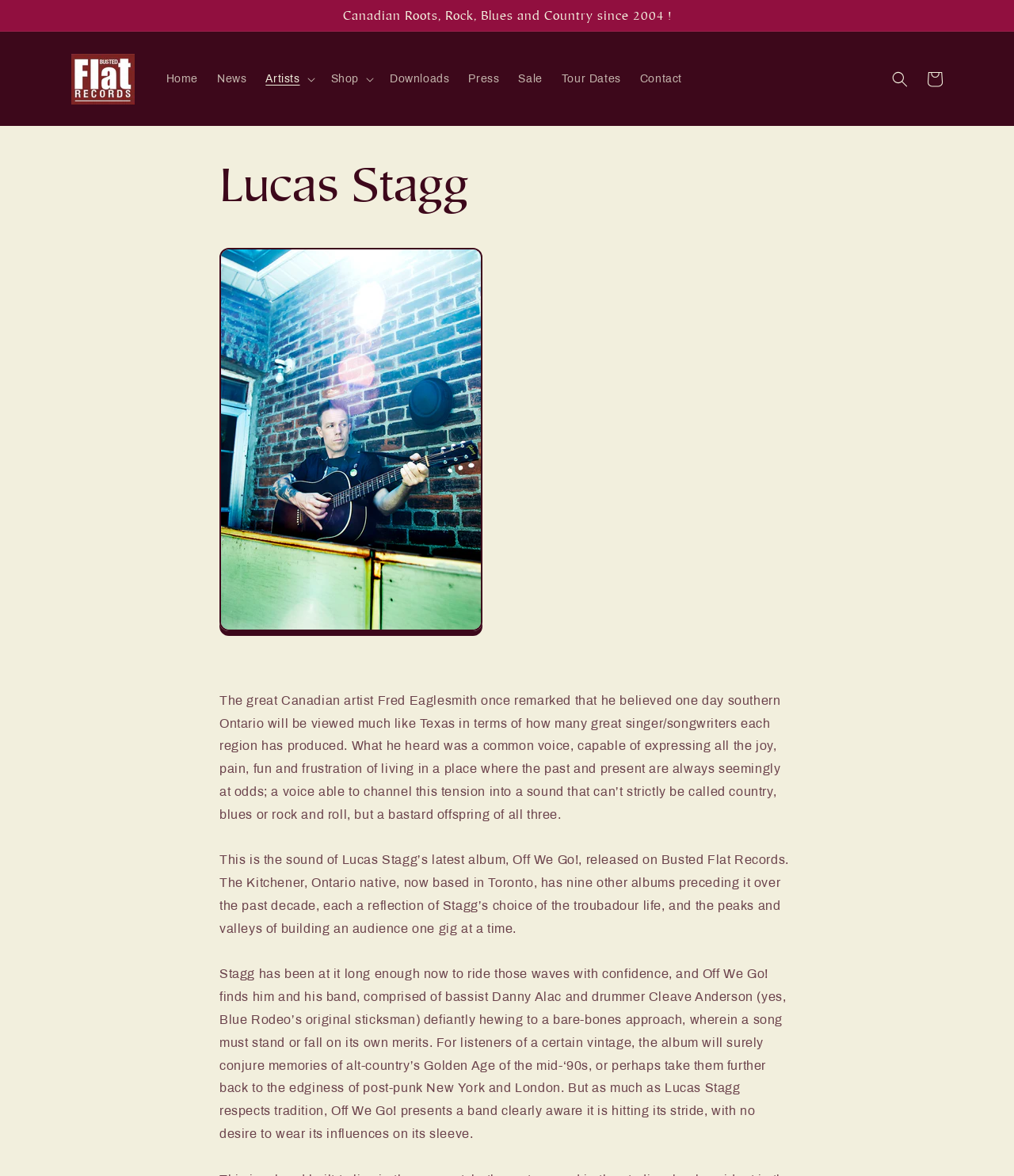Locate the bounding box coordinates of the area where you should click to accomplish the instruction: "Browse the Artists page".

[0.253, 0.053, 0.317, 0.082]